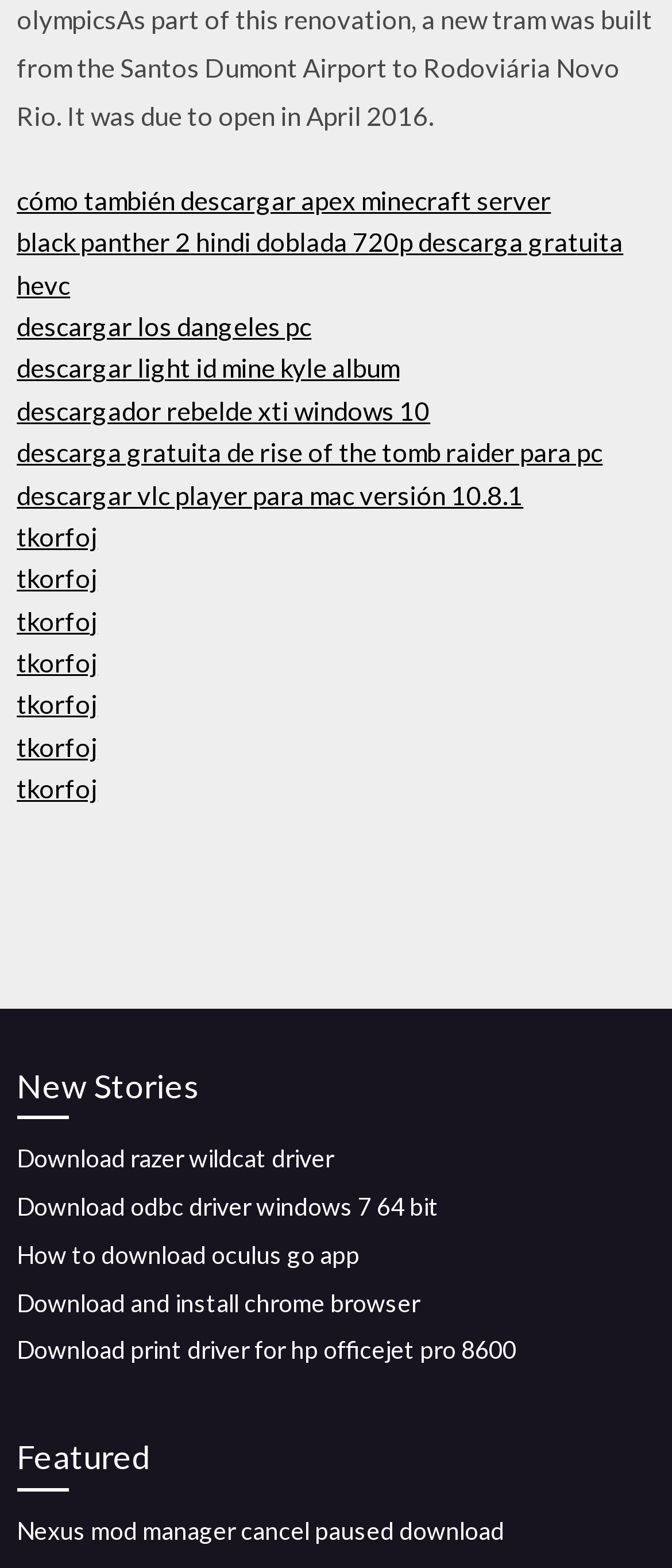Please identify the bounding box coordinates of where to click in order to follow the instruction: "Download Razer Wildcat Driver".

[0.025, 0.73, 0.497, 0.748]